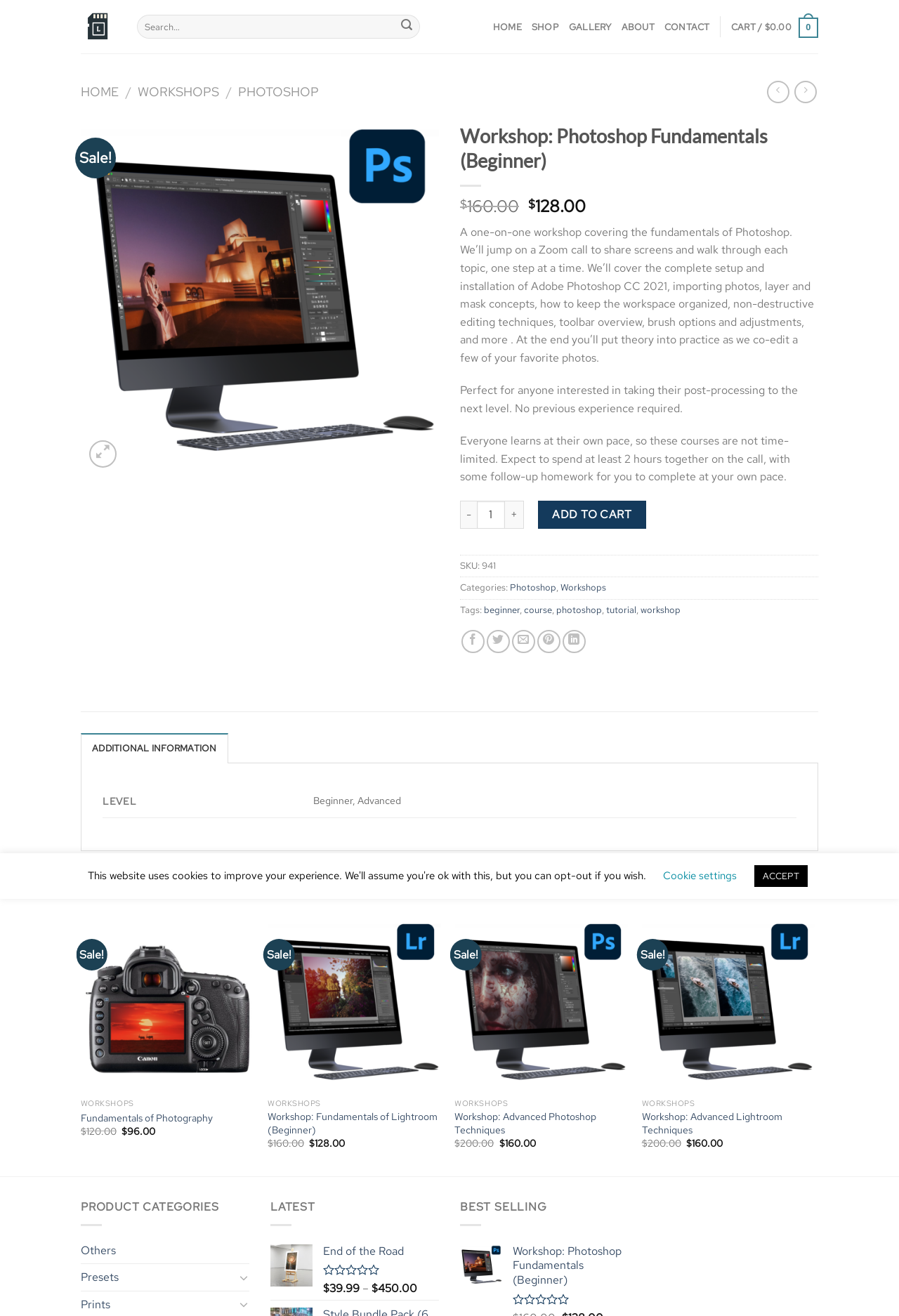Locate the bounding box coordinates of the region to be clicked to comply with the following instruction: "Add the Photoshop Fundamentals workshop to cart". The coordinates must be four float numbers between 0 and 1, in the form [left, top, right, bottom].

[0.598, 0.38, 0.718, 0.402]